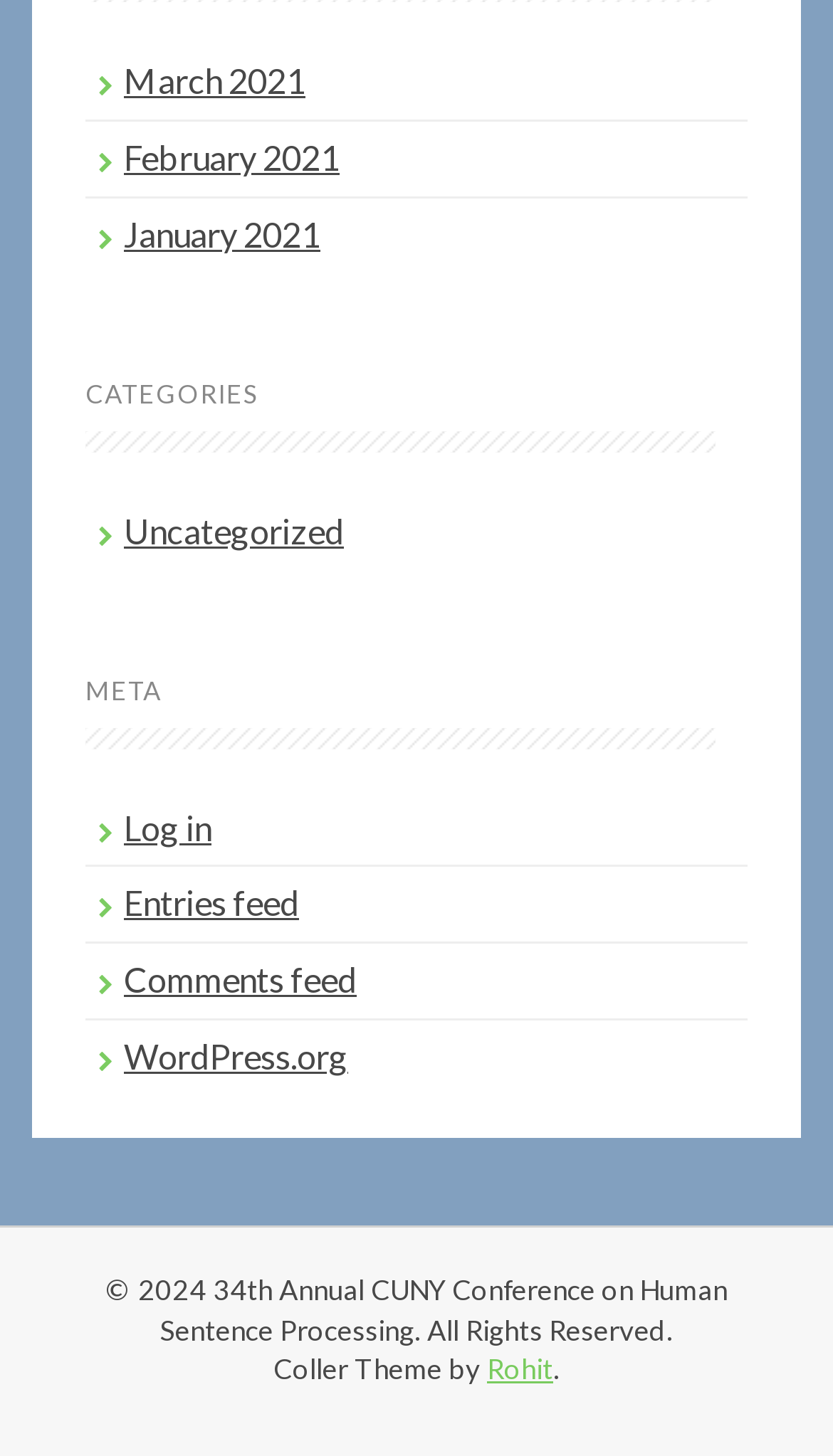How many links are available under CATEGORIES?
Answer briefly with a single word or phrase based on the image.

1